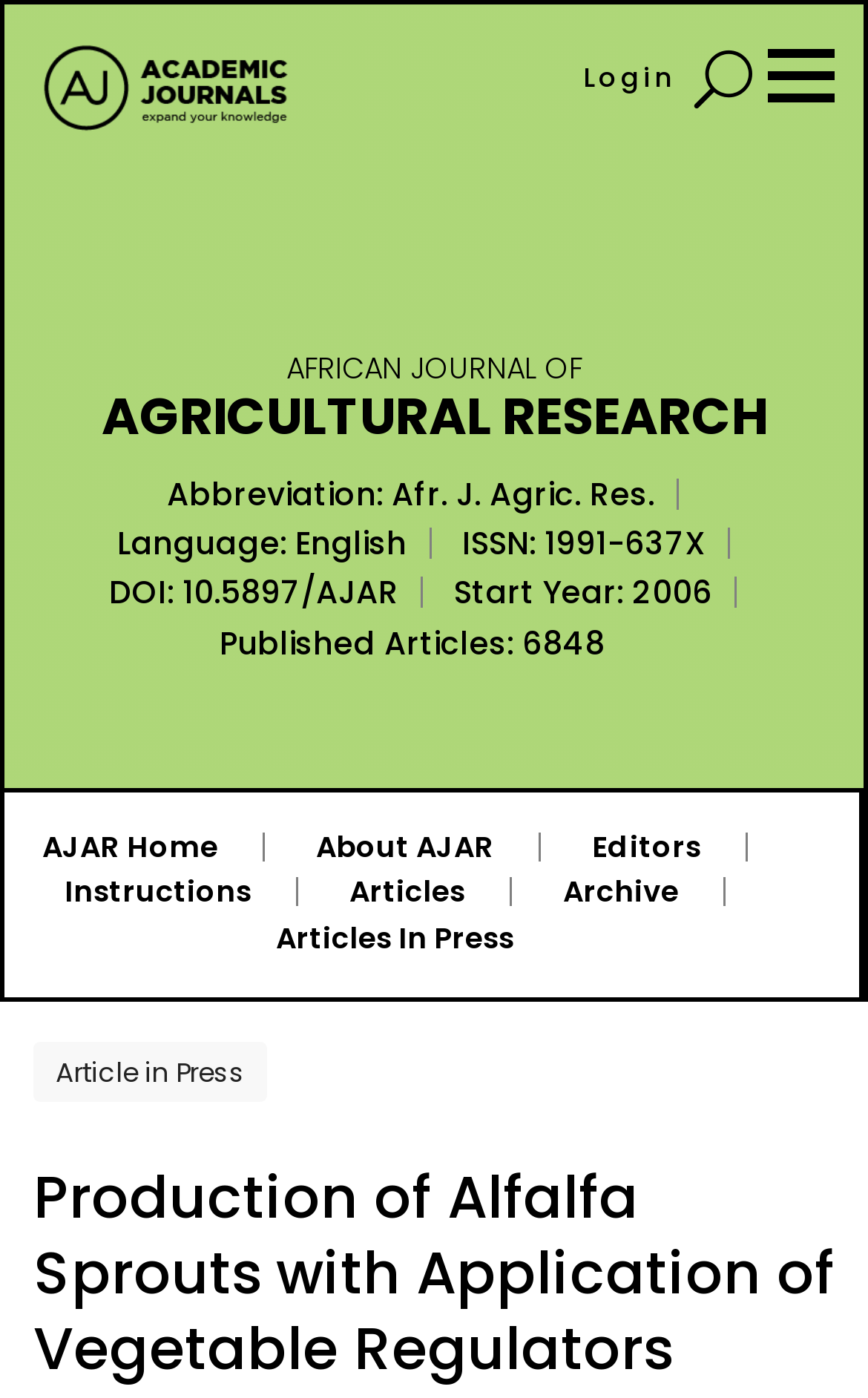Please specify the bounding box coordinates of the clickable region to carry out the following instruction: "View Articles". The coordinates should be four float numbers between 0 and 1, in the format [left, top, right, bottom].

[0.403, 0.623, 0.536, 0.654]